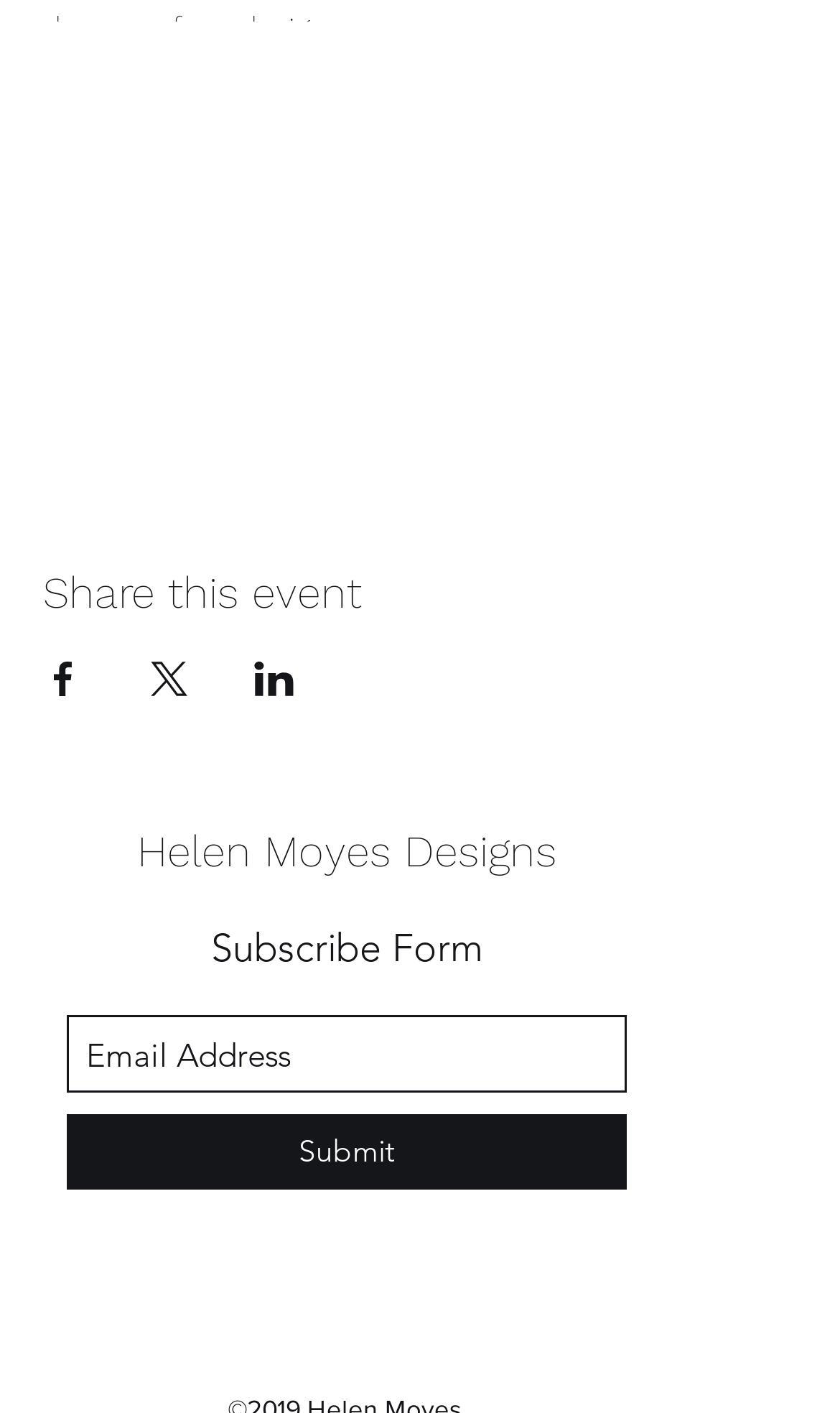Can you find the bounding box coordinates for the element that needs to be clicked to execute this instruction: "Enter email address"? The coordinates should be given as four float numbers between 0 and 1, i.e., [left, top, right, bottom].

[0.079, 0.719, 0.746, 0.773]